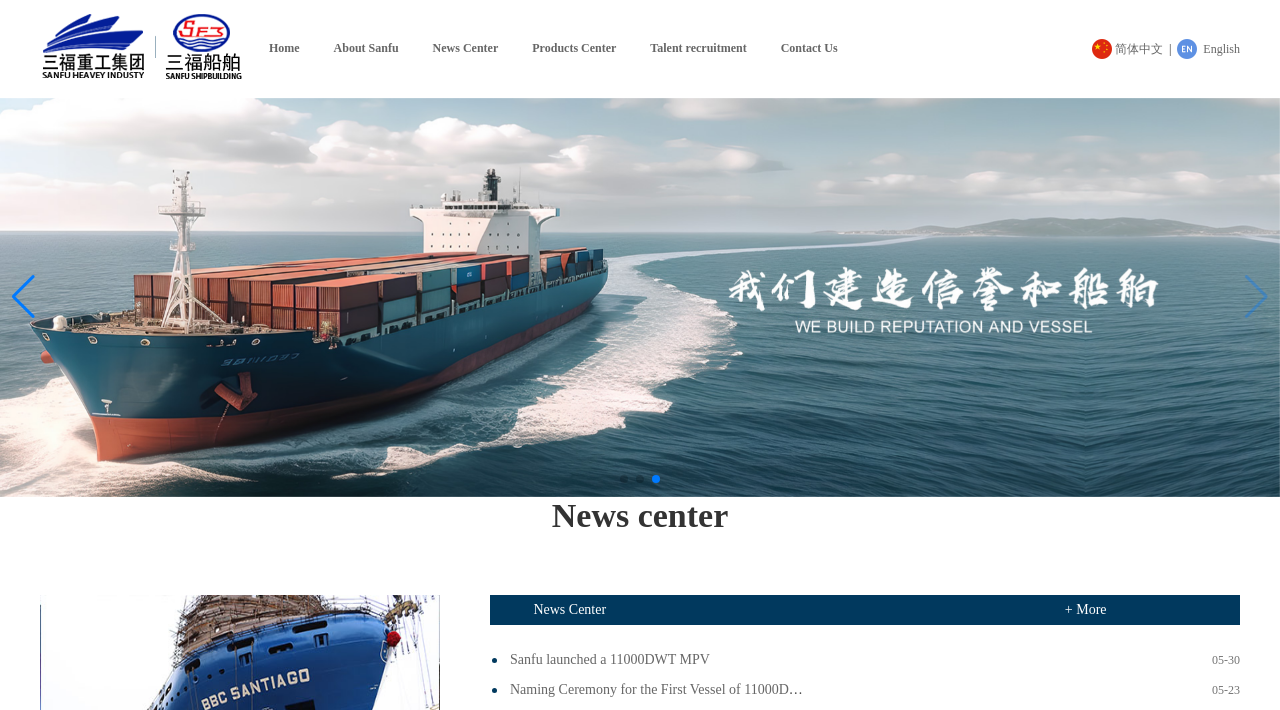Extract the bounding box coordinates for the UI element described as: "简体中文".

[0.871, 0.059, 0.911, 0.079]